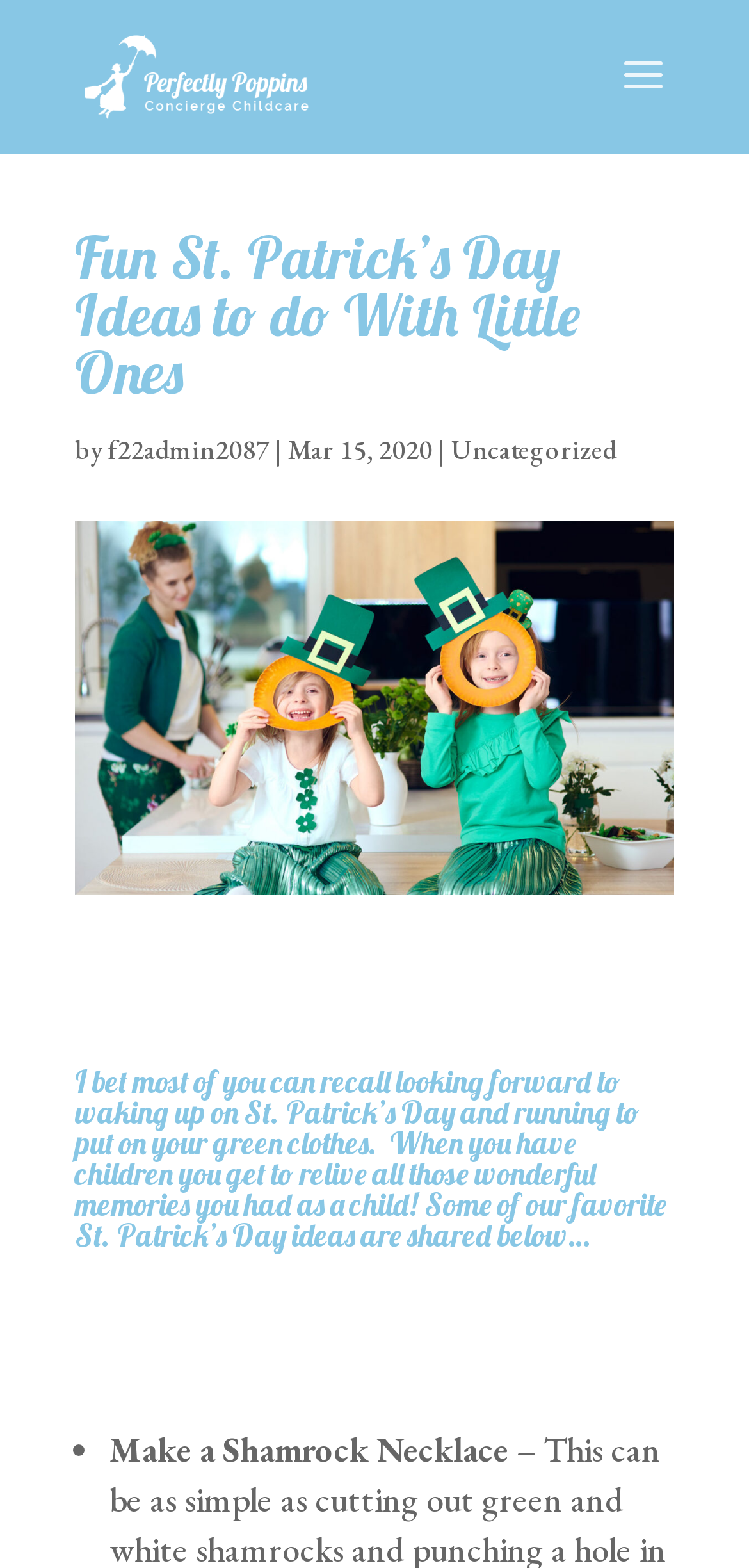For the element described, predict the bounding box coordinates as (top-left x, top-left y, bottom-right x, bottom-right y). All values should be between 0 and 1. Element description: f22admin2087

[0.144, 0.276, 0.359, 0.298]